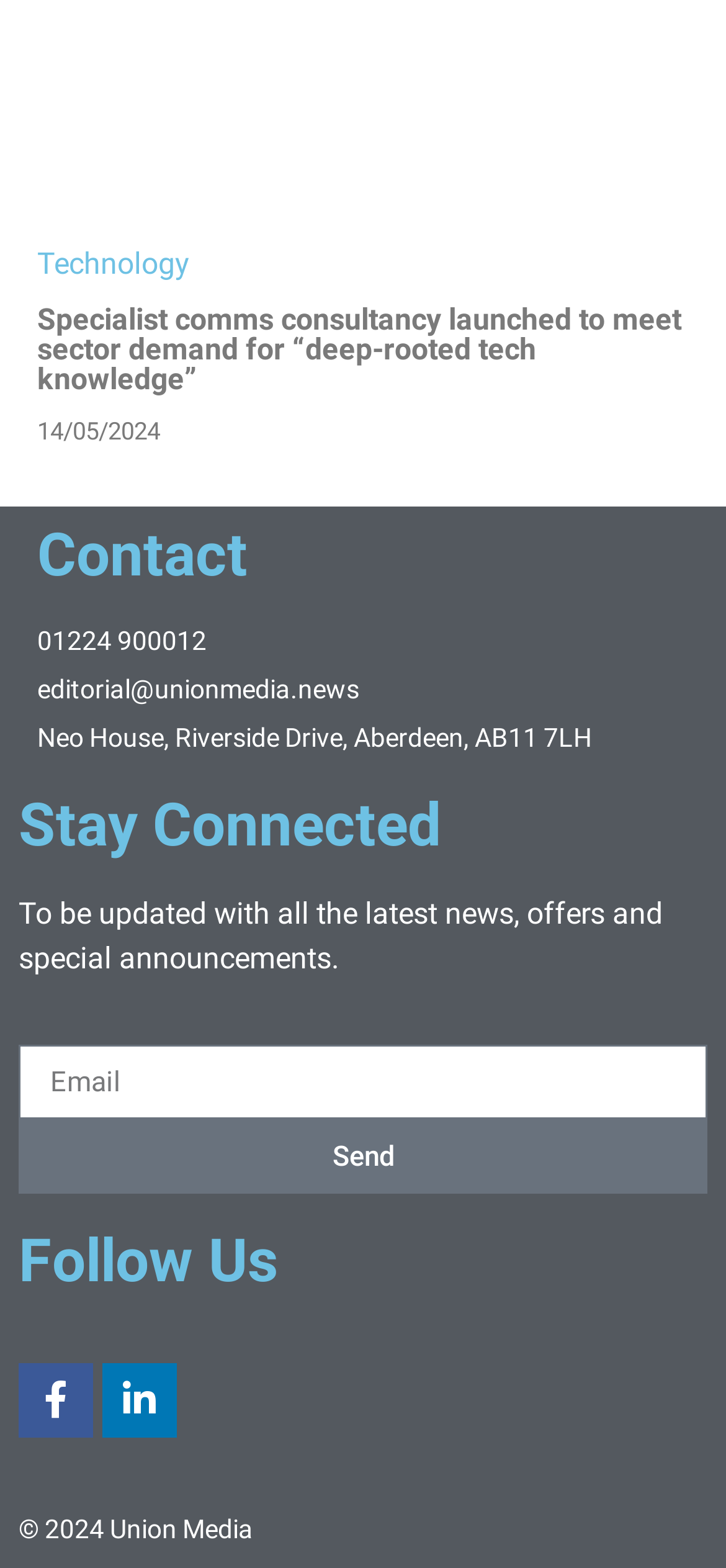Please look at the image and answer the question with a detailed explanation: How can I stay connected with the latest news?

I found a textbox with the label 'Email' and a button with the text 'Send', which suggests that I can stay connected with the latest news by submitting my email.